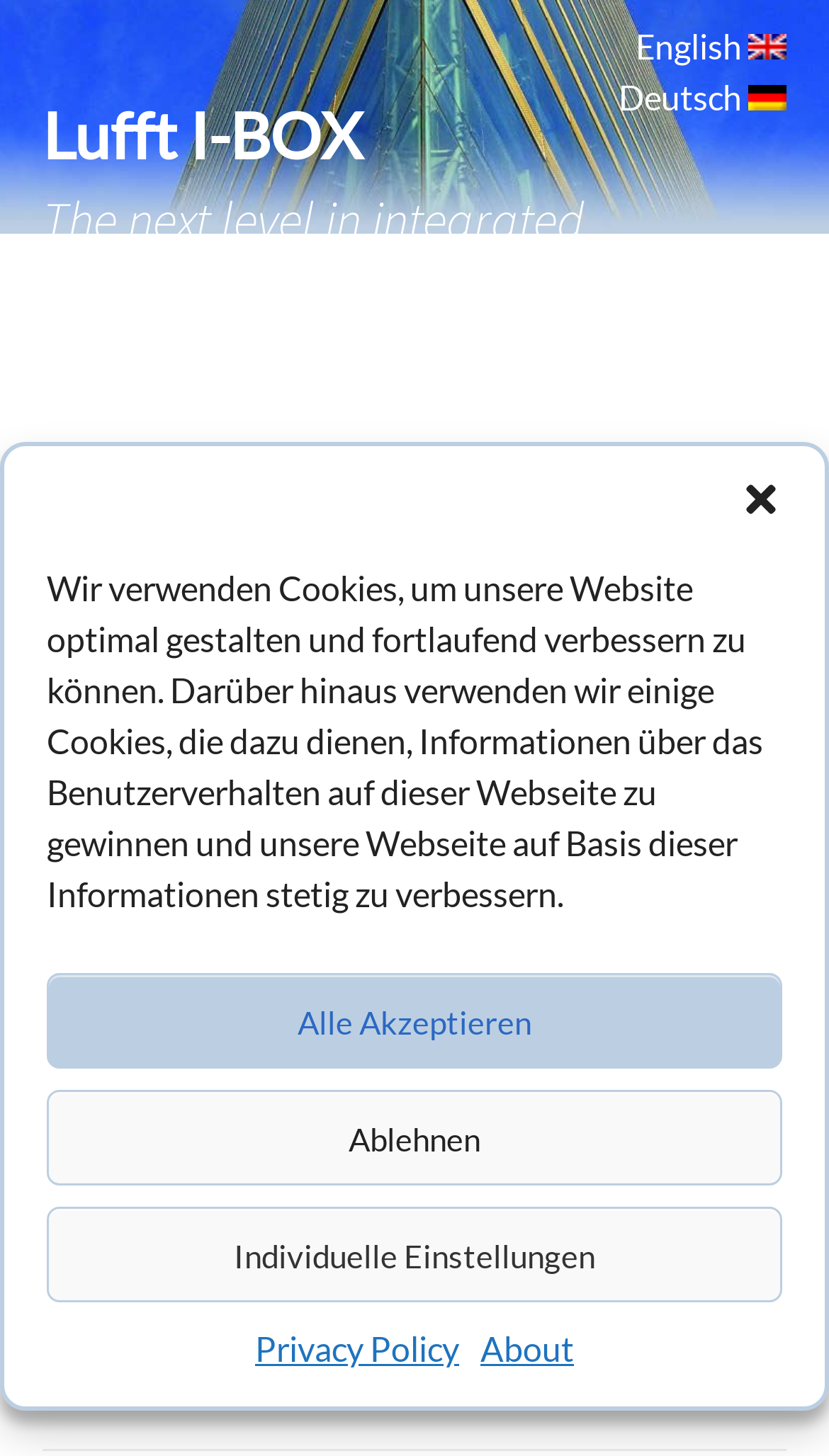Please identify the bounding box coordinates of the element that needs to be clicked to perform the following instruction: "View the Newsletter".

None